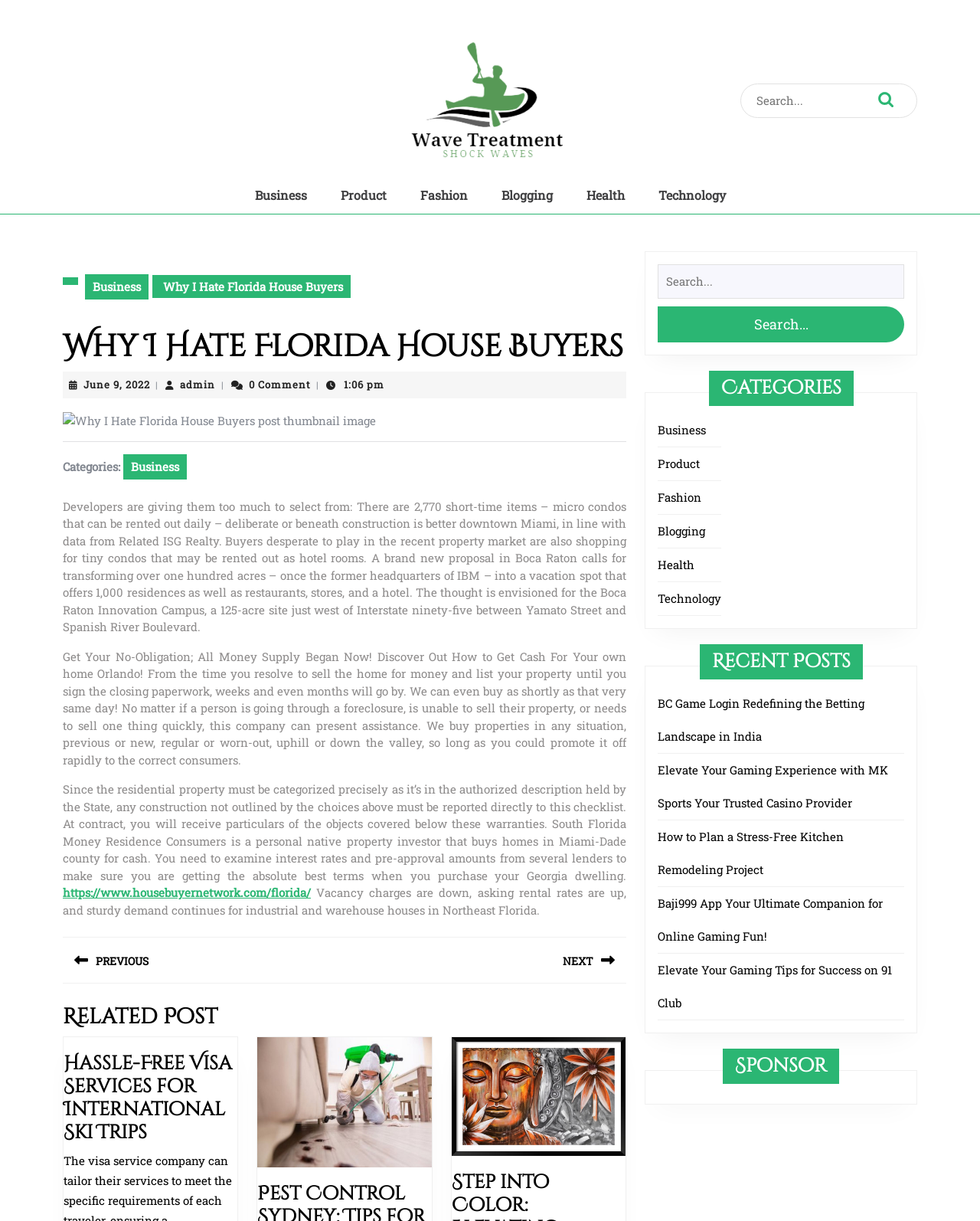What is the category of the post 'Hassle-Free Visa Services for International Ski Trips'?
Examine the image and provide an in-depth answer to the question.

Although the category is not explicitly stated, based on the title of the post, it can be inferred that the category is related to travel, as it mentions international ski trips and visa services.